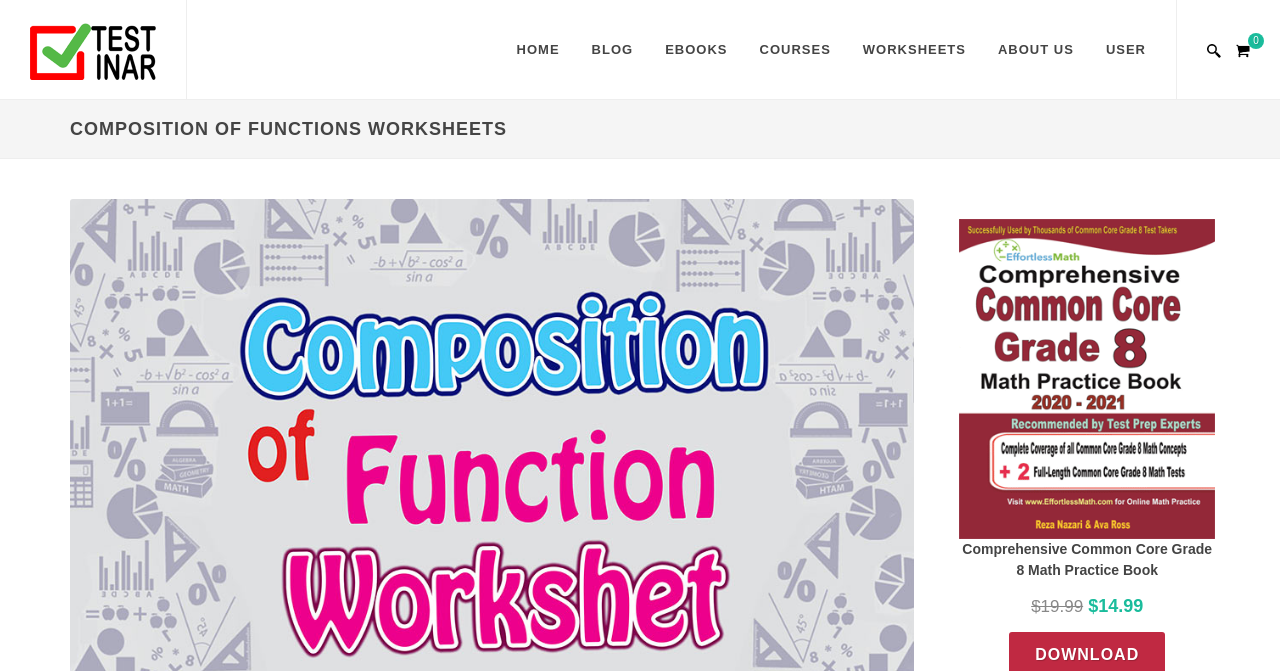What is the price of the 'TASC Mathematics Formulas'?
Answer the question with a detailed and thorough explanation.

The price of the 'TASC Mathematics Formulas' is displayed next to its image, with a strike-through price of $6.99 and a discounted price of $5.99.